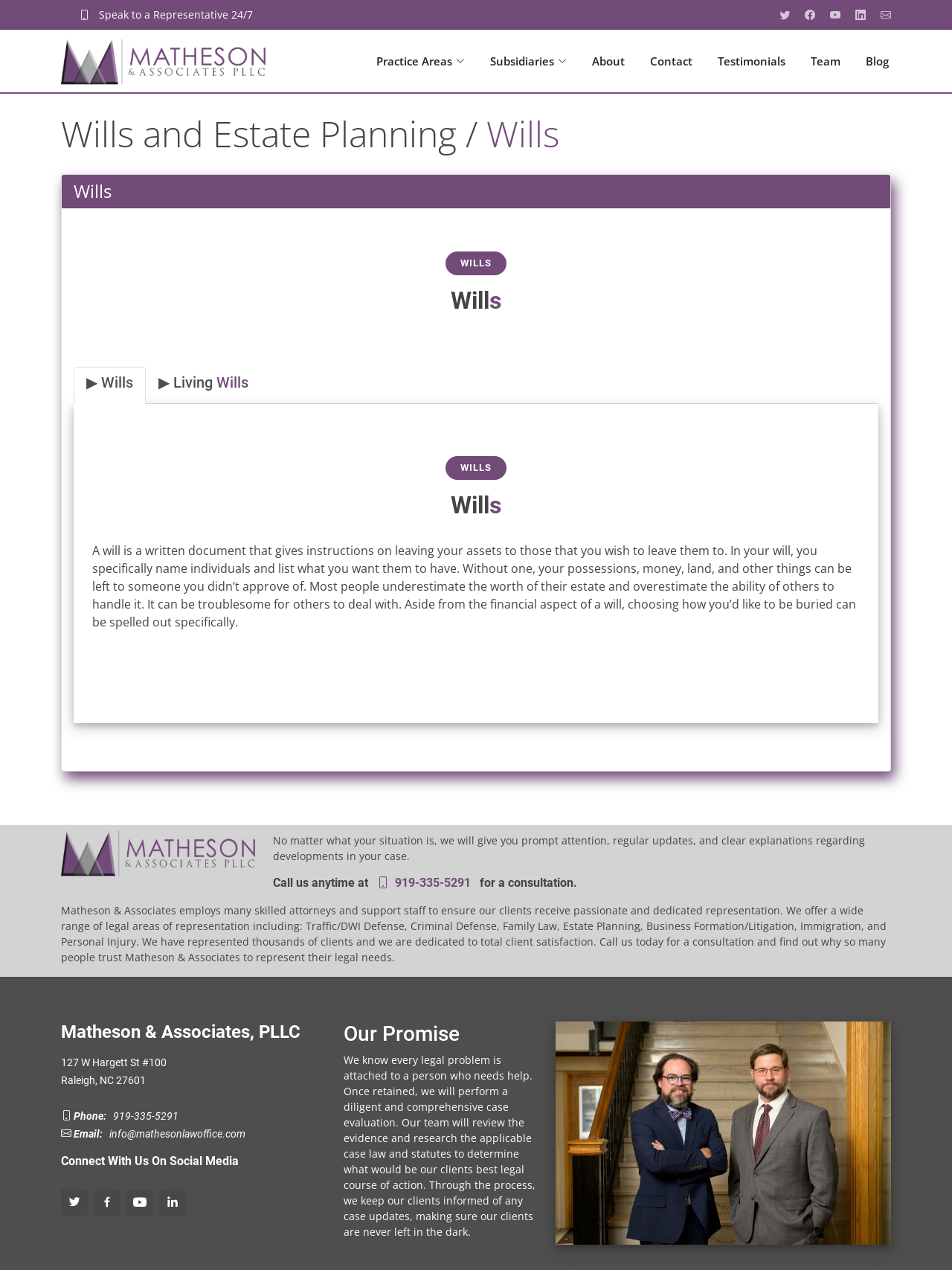Please study the image and answer the question comprehensively:
How can one contact Matheson & Associates?

The webpage provides multiple ways to contact Matheson & Associates, including a phone number (919-335-5291) and an email address (info@mathesonlawoffice.com). Additionally, there is a call-to-action to schedule a consultation, indicating that the law firm is open to communication and willing to discuss potential cases.